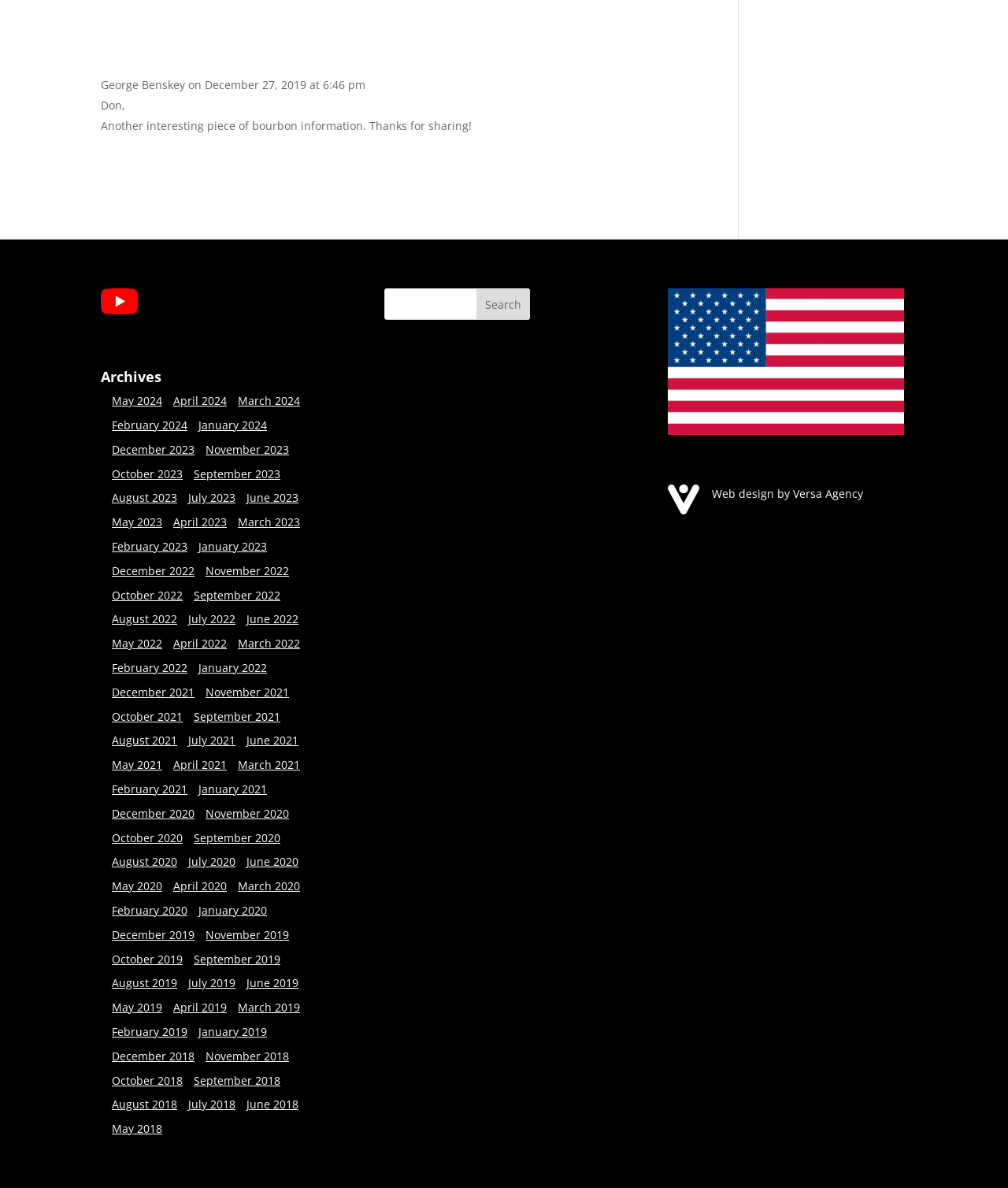Please identify the coordinates of the bounding box for the clickable region that will accomplish this instruction: "Read the comment by Don".

[0.1, 0.082, 0.124, 0.095]